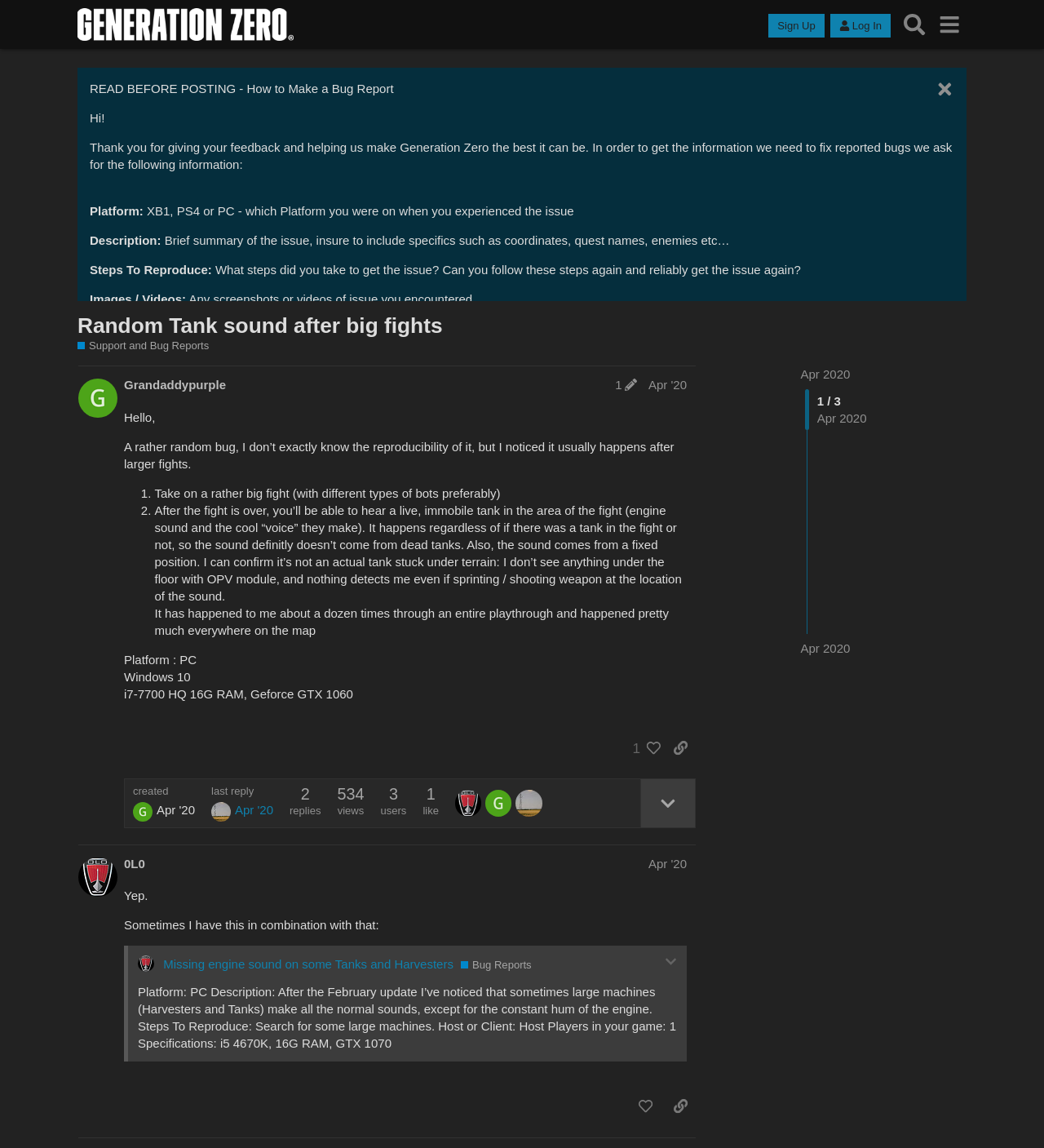What is the name of the forum?
Answer with a single word or phrase, using the screenshot for reference.

Generation Zero Forum